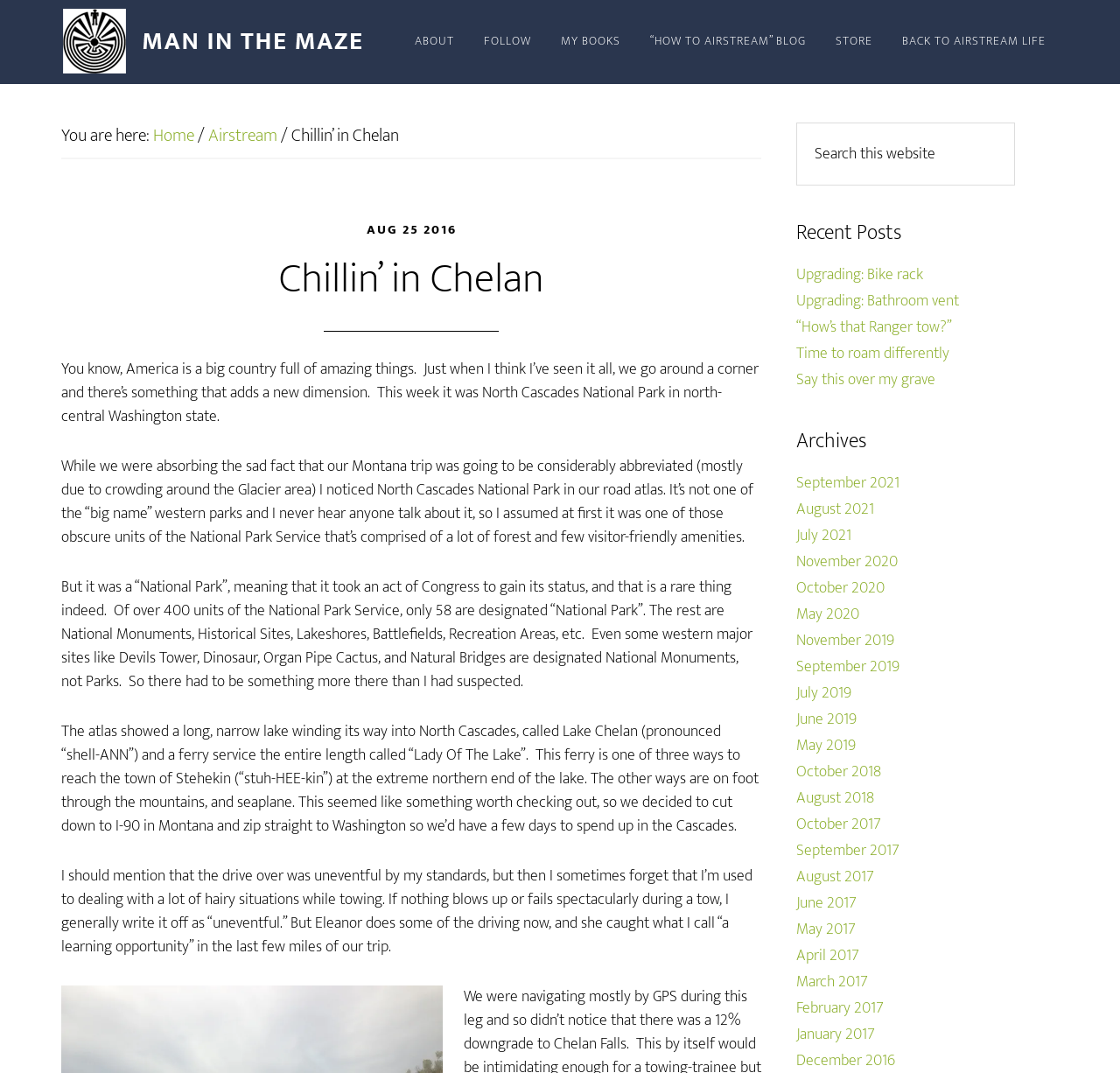What is the name of the lake mentioned in the article? Examine the screenshot and reply using just one word or a brief phrase.

Lake Chelan